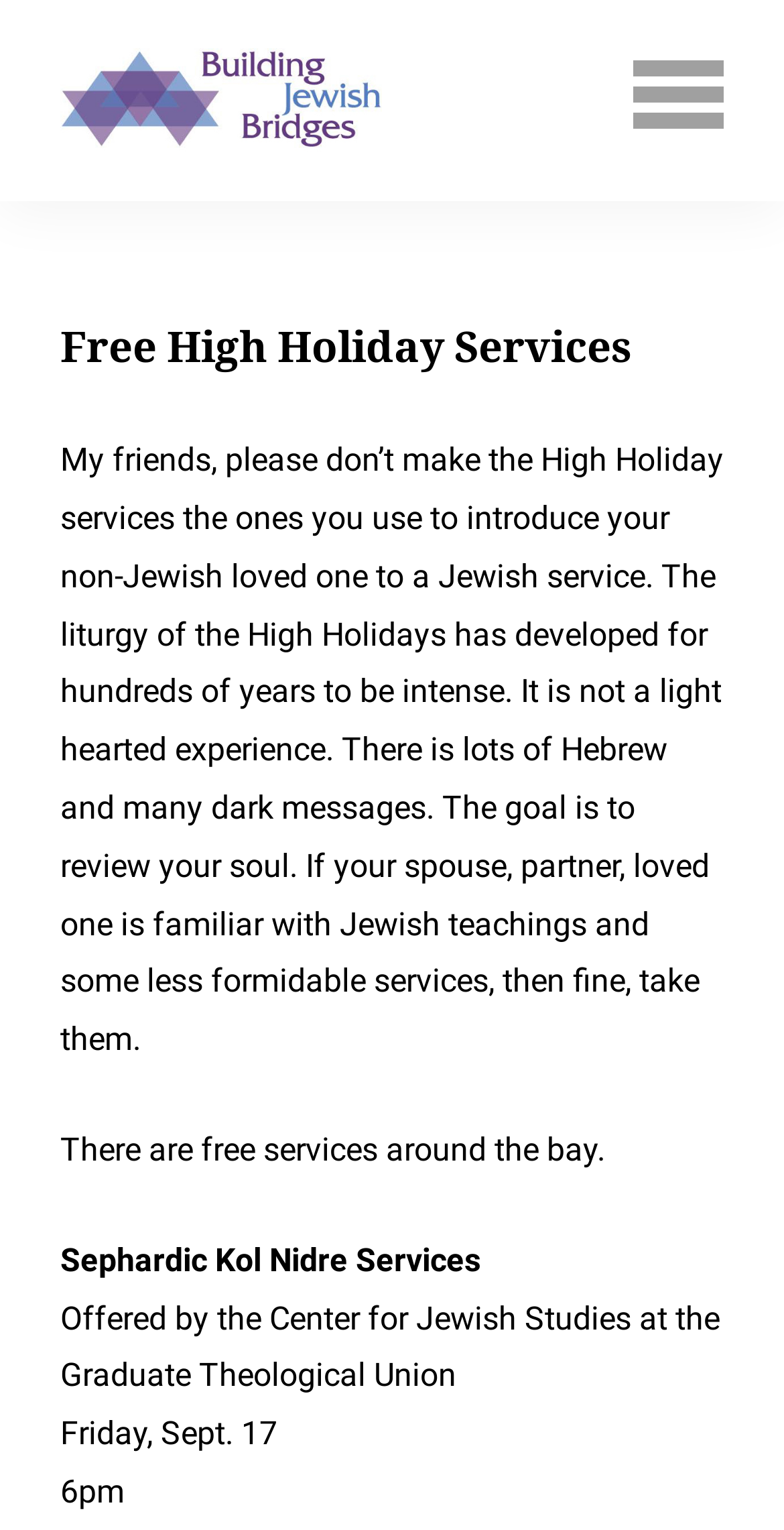Ascertain the bounding box coordinates for the UI element detailed here: "alt="Building Jewish Bridges"". The coordinates should be provided as [left, top, right, bottom] with each value being a float between 0 and 1.

[0.077, 0.028, 0.487, 0.103]